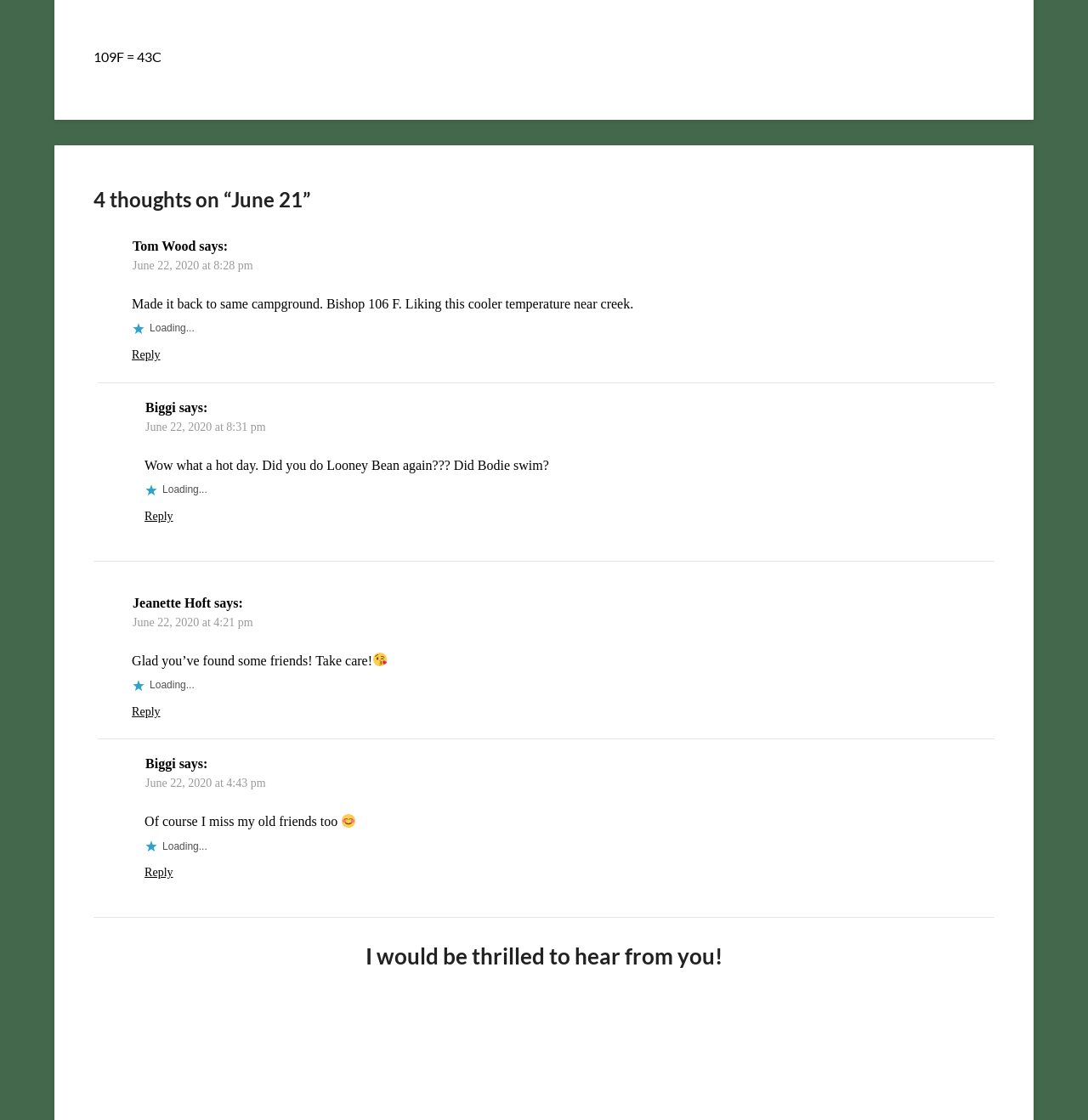Provide the bounding box for the UI element matching this description: "Reply".

[0.121, 0.311, 0.147, 0.323]